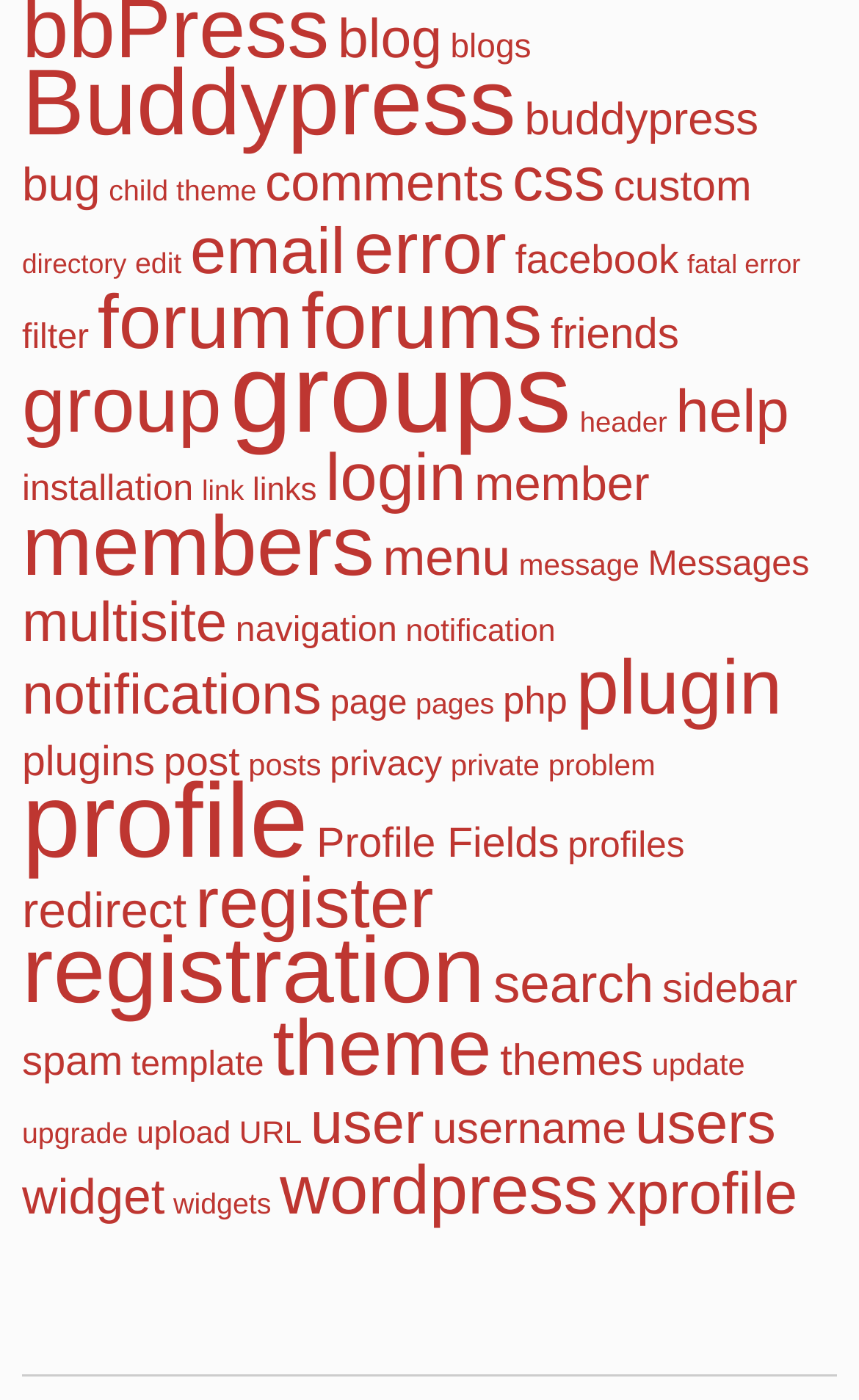Respond to the question below with a concise word or phrase:
What is the topic with the most items?

profile